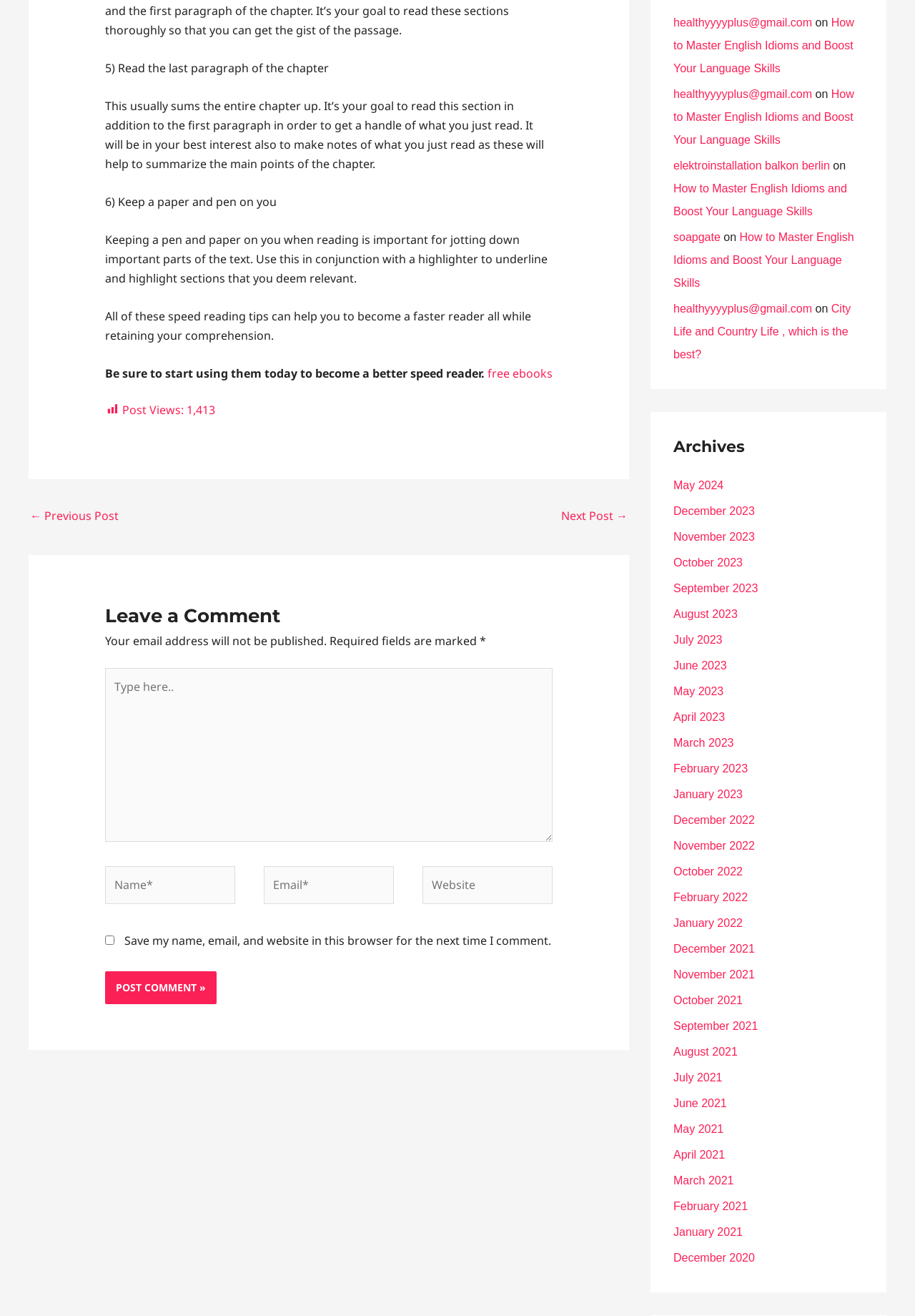What is the link text of the first link in the 'Recent Comments' section?
Can you give a detailed and elaborate answer to the question?

The first link in the 'Recent Comments' section has the link text 'healthyyyyplus@gmail.com', which appears to be a commenter's email address.